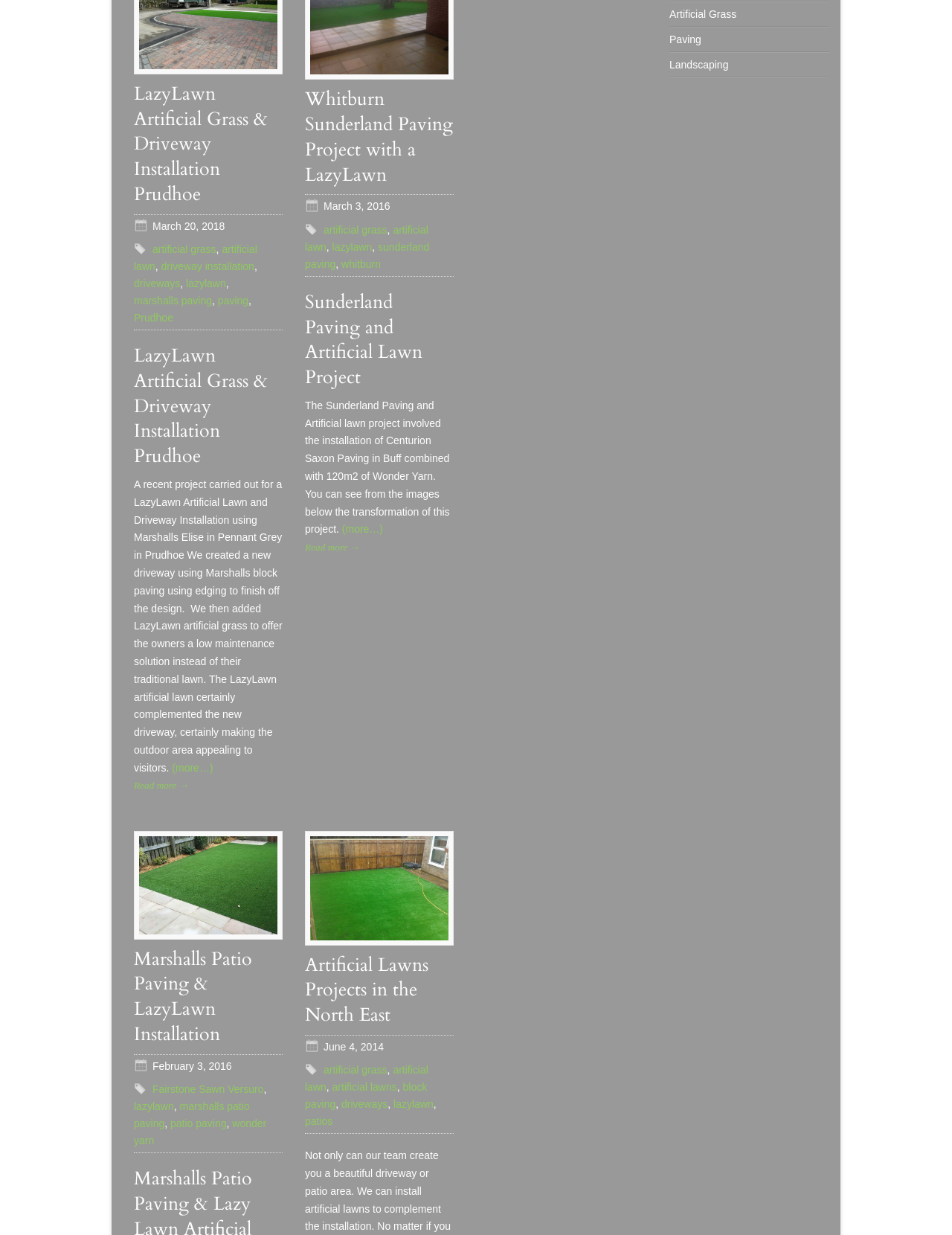Can you identify the bounding box coordinates of the clickable region needed to carry out this instruction: 'View 'Marshalls Patio Paving & LazyLawn Installation''? The coordinates should be four float numbers within the range of 0 to 1, stated as [left, top, right, bottom].

[0.141, 0.766, 0.265, 0.848]